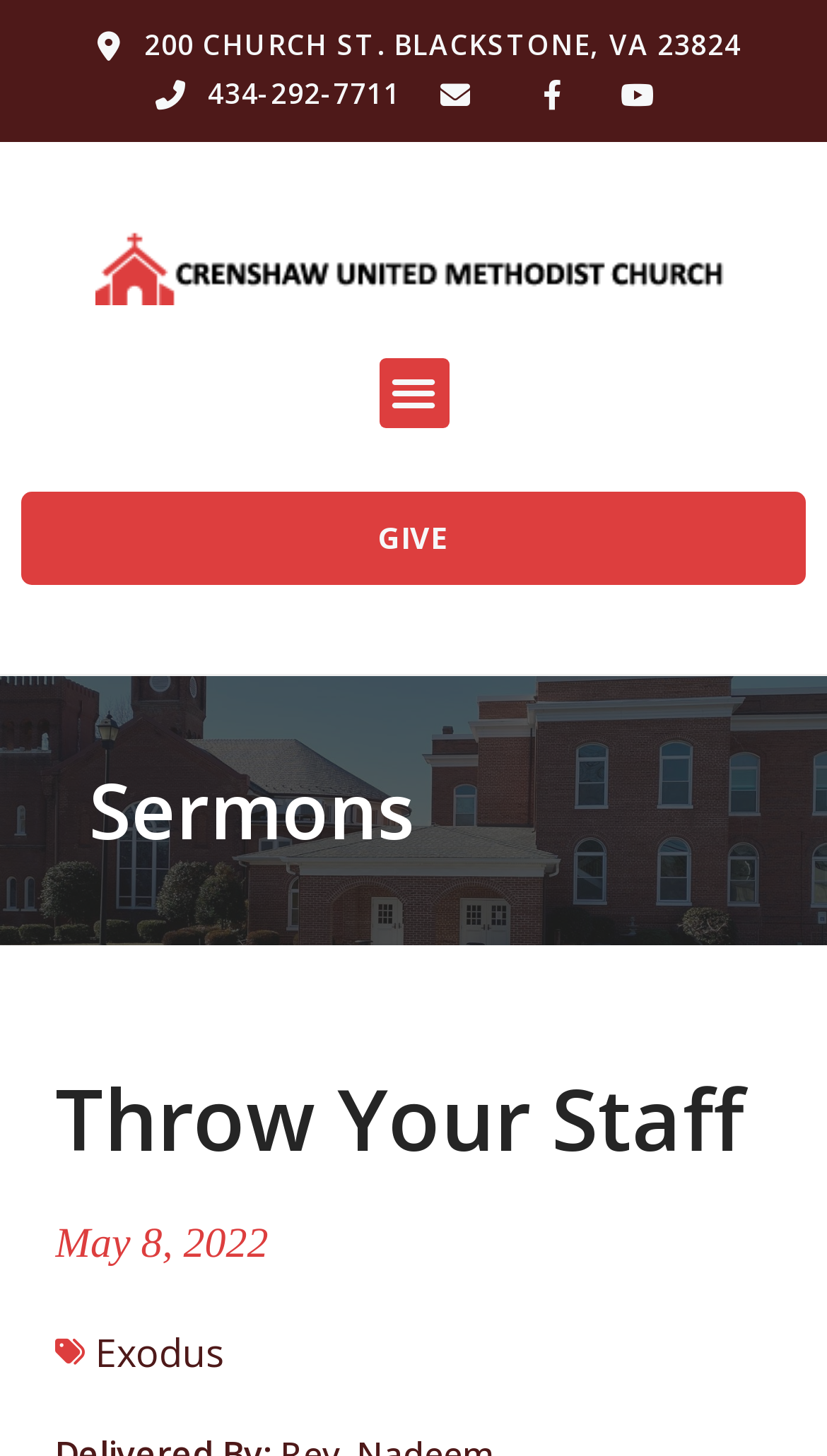What is the address of the church?
Using the information presented in the image, please offer a detailed response to the question.

I found the address by looking at the link elements at the top of the webpage, which contains the address '200 CHURCH ST. BLACKSTONE, VA 23824'.